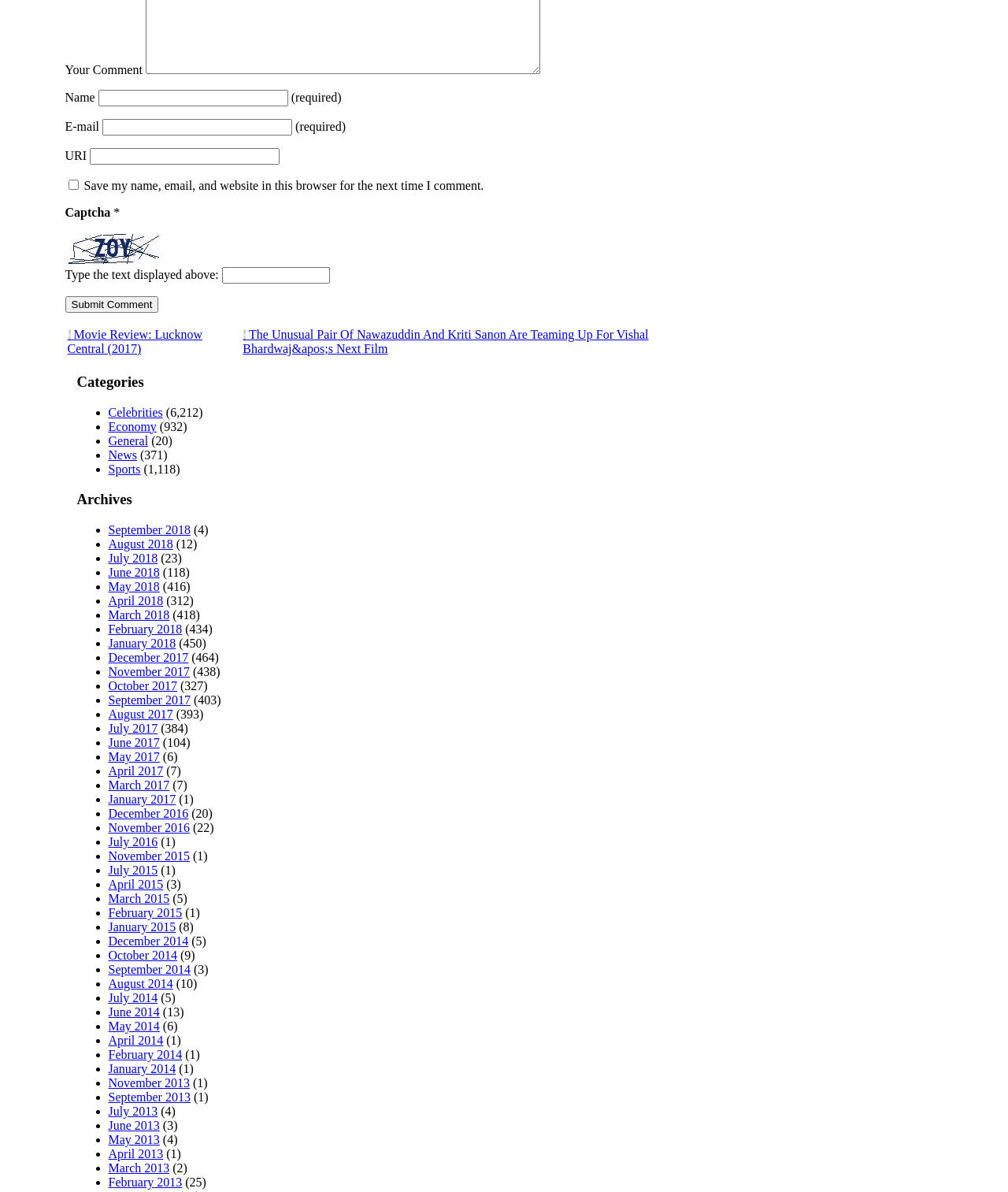Using the elements shown in the image, answer the question comprehensively: What is the oldest archive listed?

The archives are listed in reverse chronological order, and the oldest one listed is September 2017.